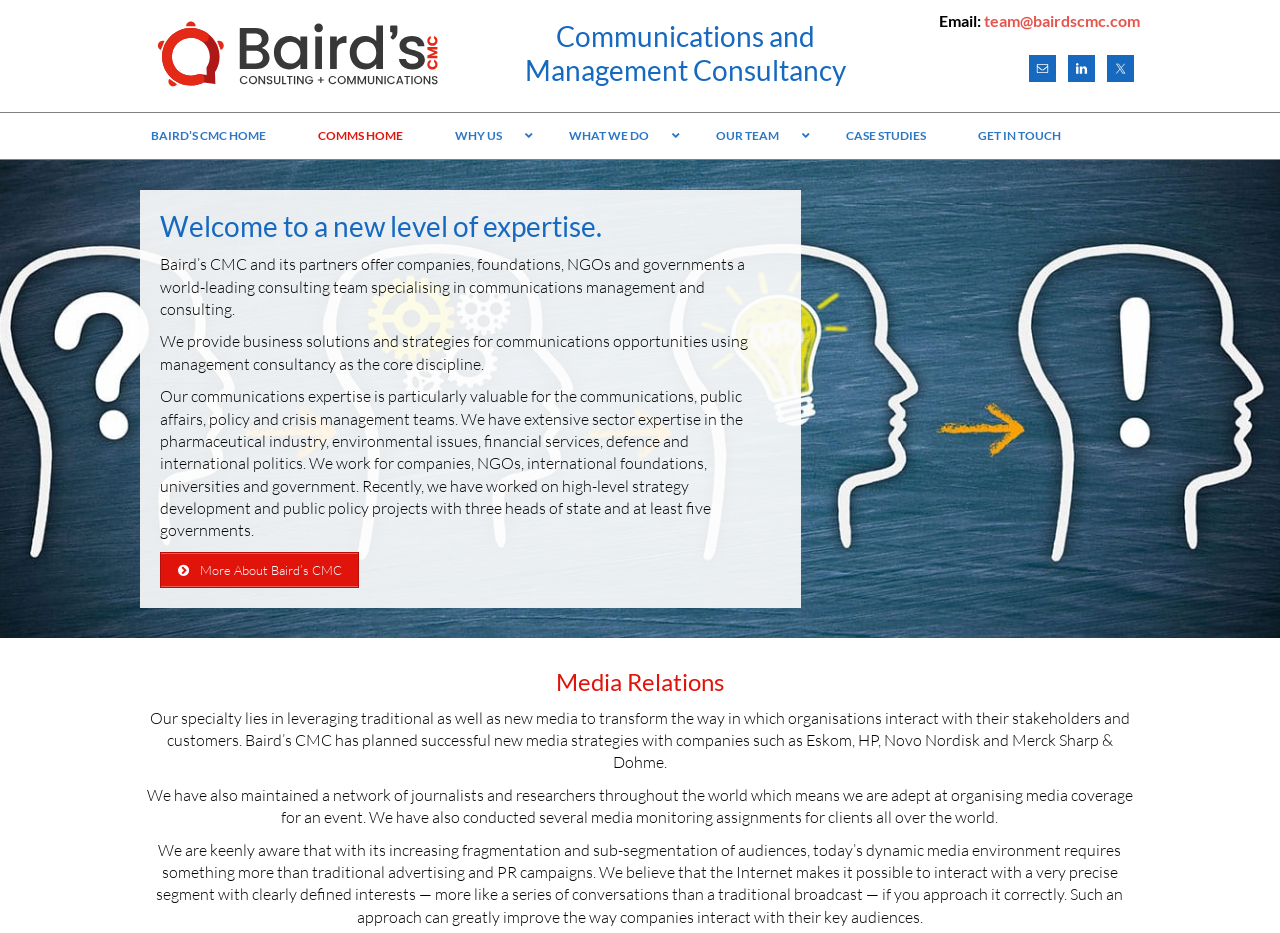Find the primary header on the webpage and provide its text.

Communications and
Management Consultancy